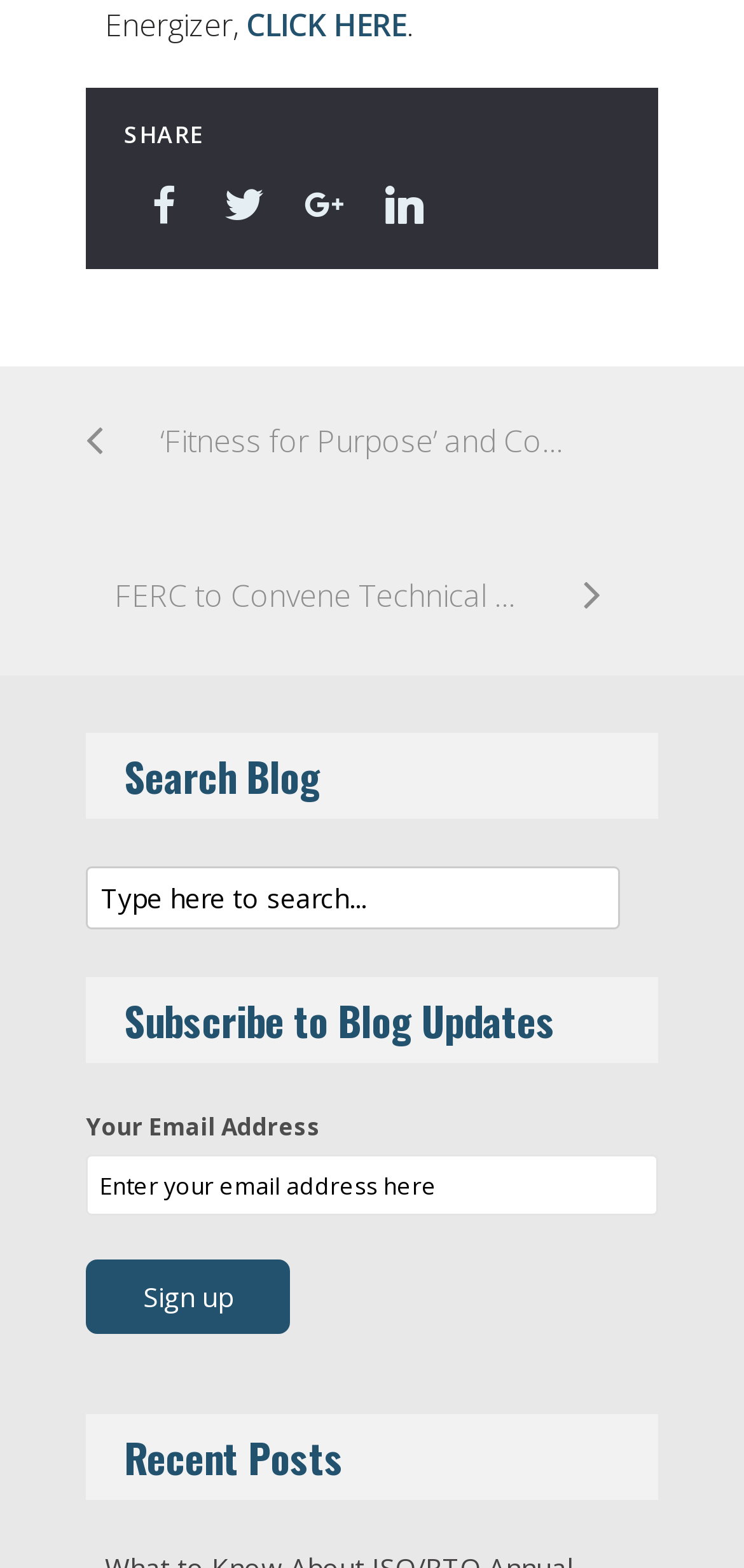What is the purpose of the 'CLICK HERE' link?
Analyze the screenshot and provide a detailed answer to the question.

The 'CLICK HERE' link is located at the top of the page, but its purpose is not clear from the context. It may lead to a specific page or section, but without more information, it is difficult to determine its exact purpose.